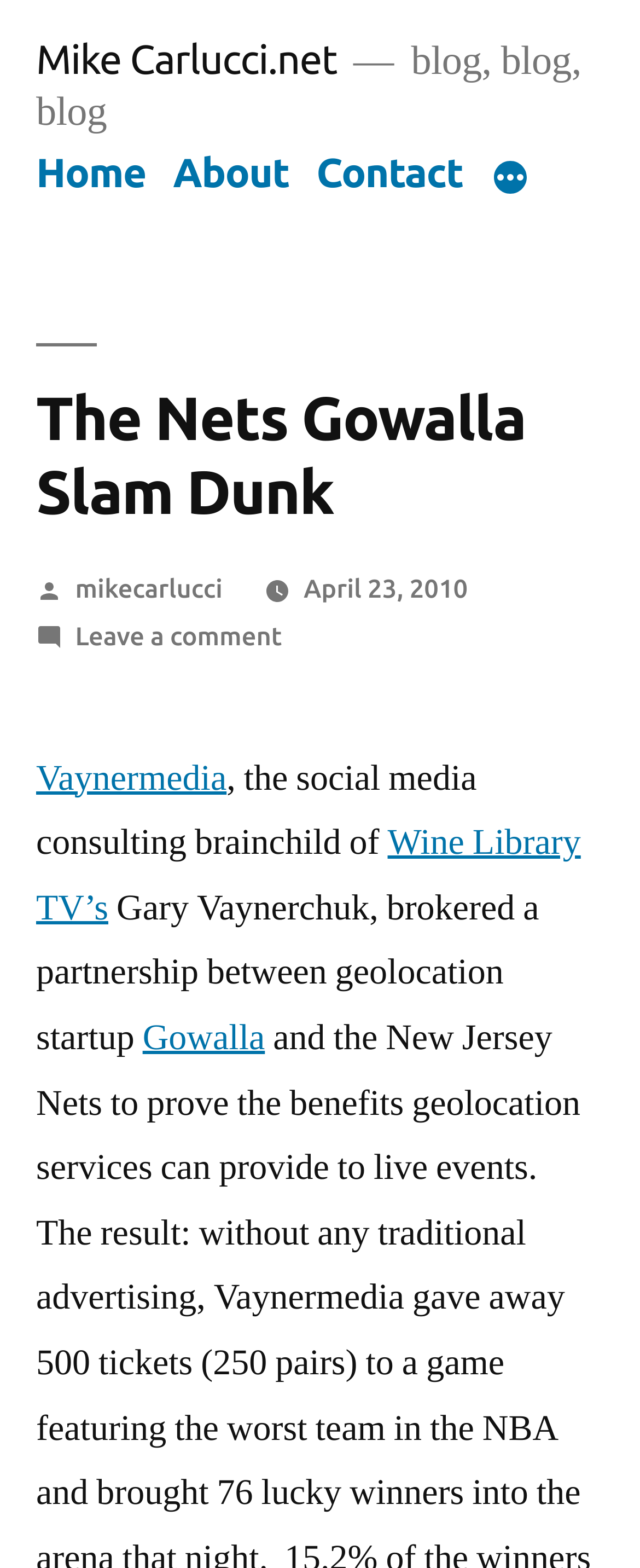Based on the visual content of the image, answer the question thoroughly: How many links are in the top menu?

The top menu contains links to 'Home', 'About', 'Contact', and a 'More' button that has a dropdown menu, so there are 4 links in total.